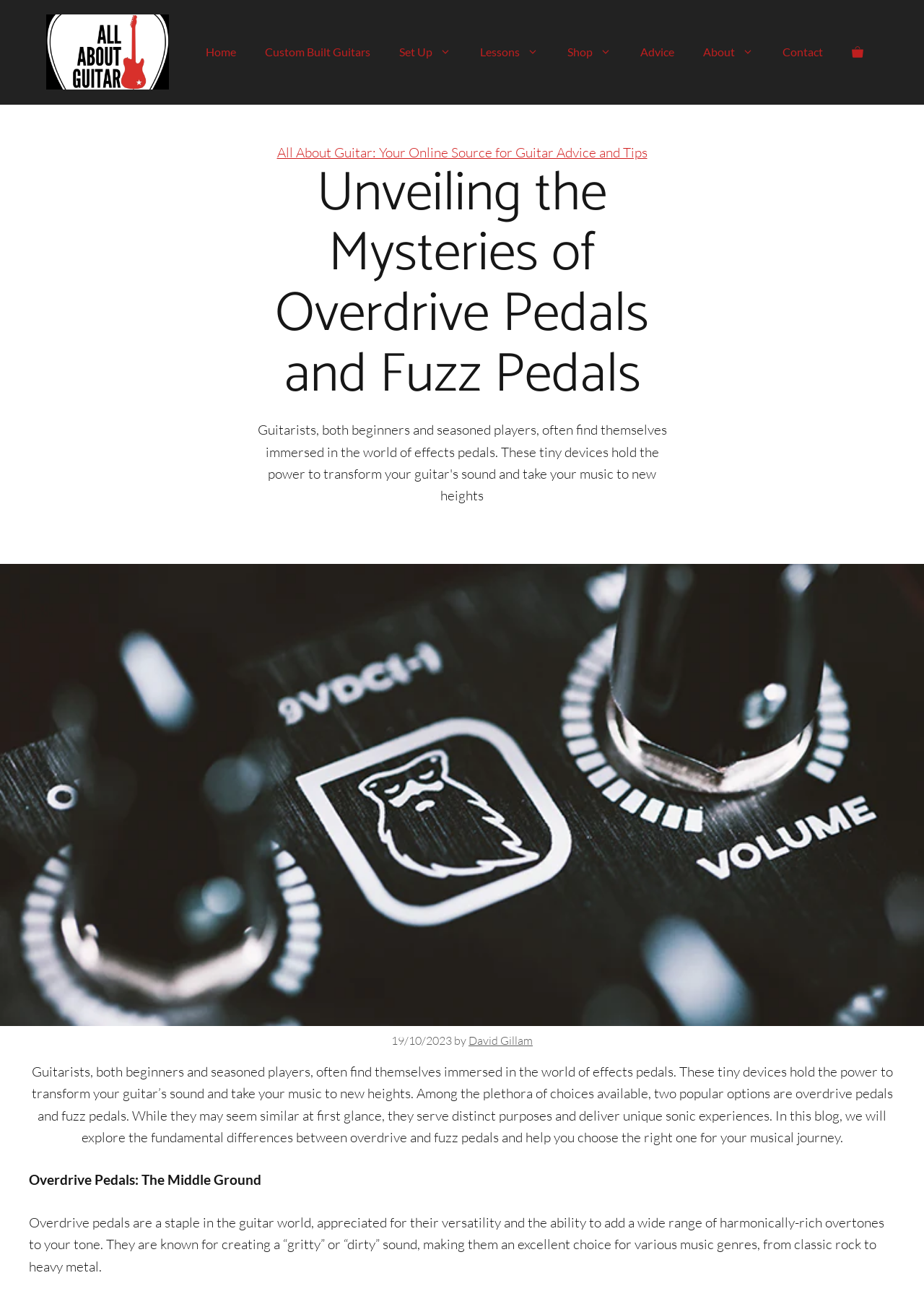Identify the coordinates of the bounding box for the element that must be clicked to accomplish the instruction: "view shopping cart".

[0.906, 0.024, 0.95, 0.057]